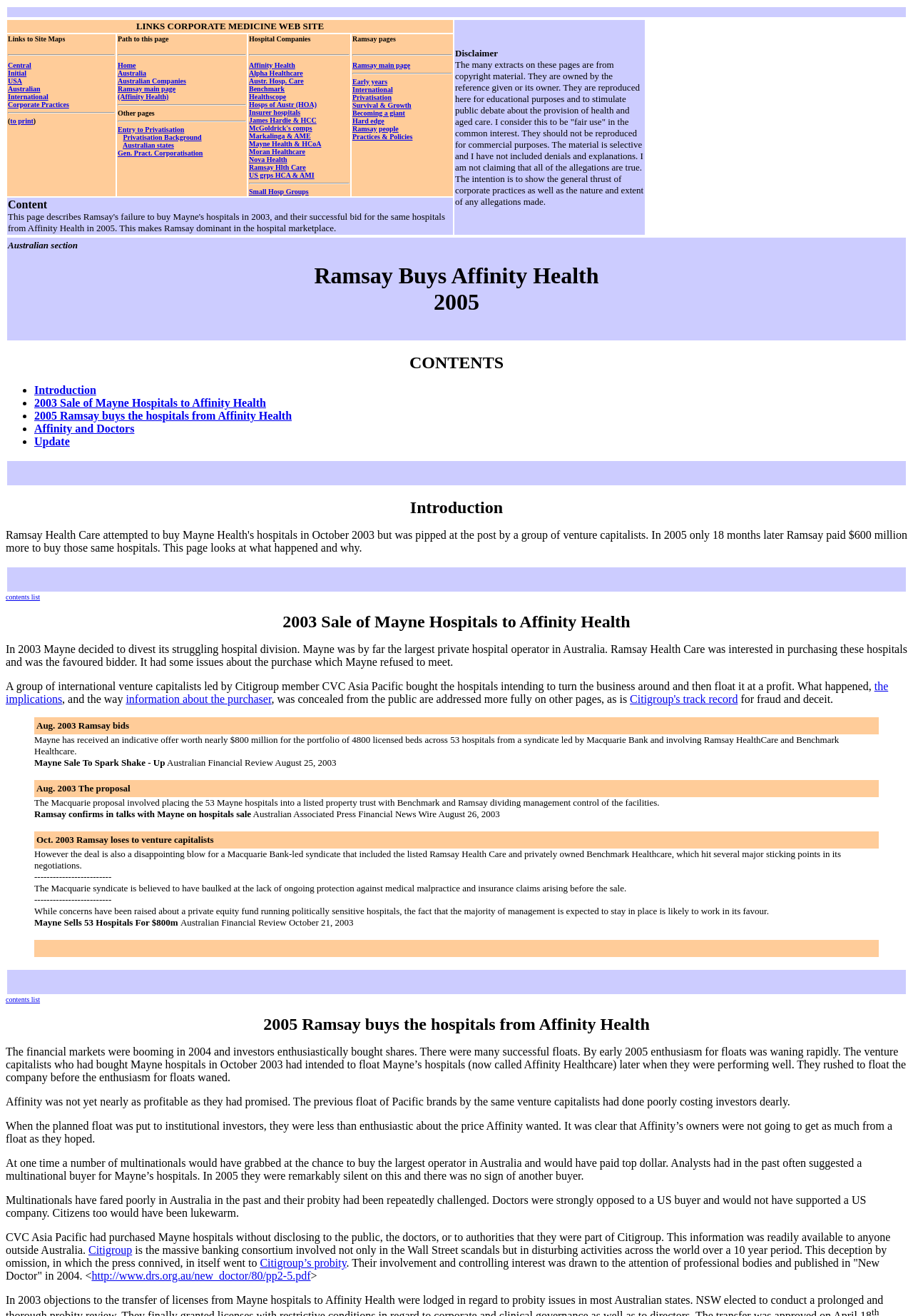Determine the bounding box coordinates of the clickable element to achieve the following action: 'View the page about Privatisation Background'. Provide the coordinates as four float values between 0 and 1, formatted as [left, top, right, bottom].

[0.135, 0.099, 0.221, 0.108]